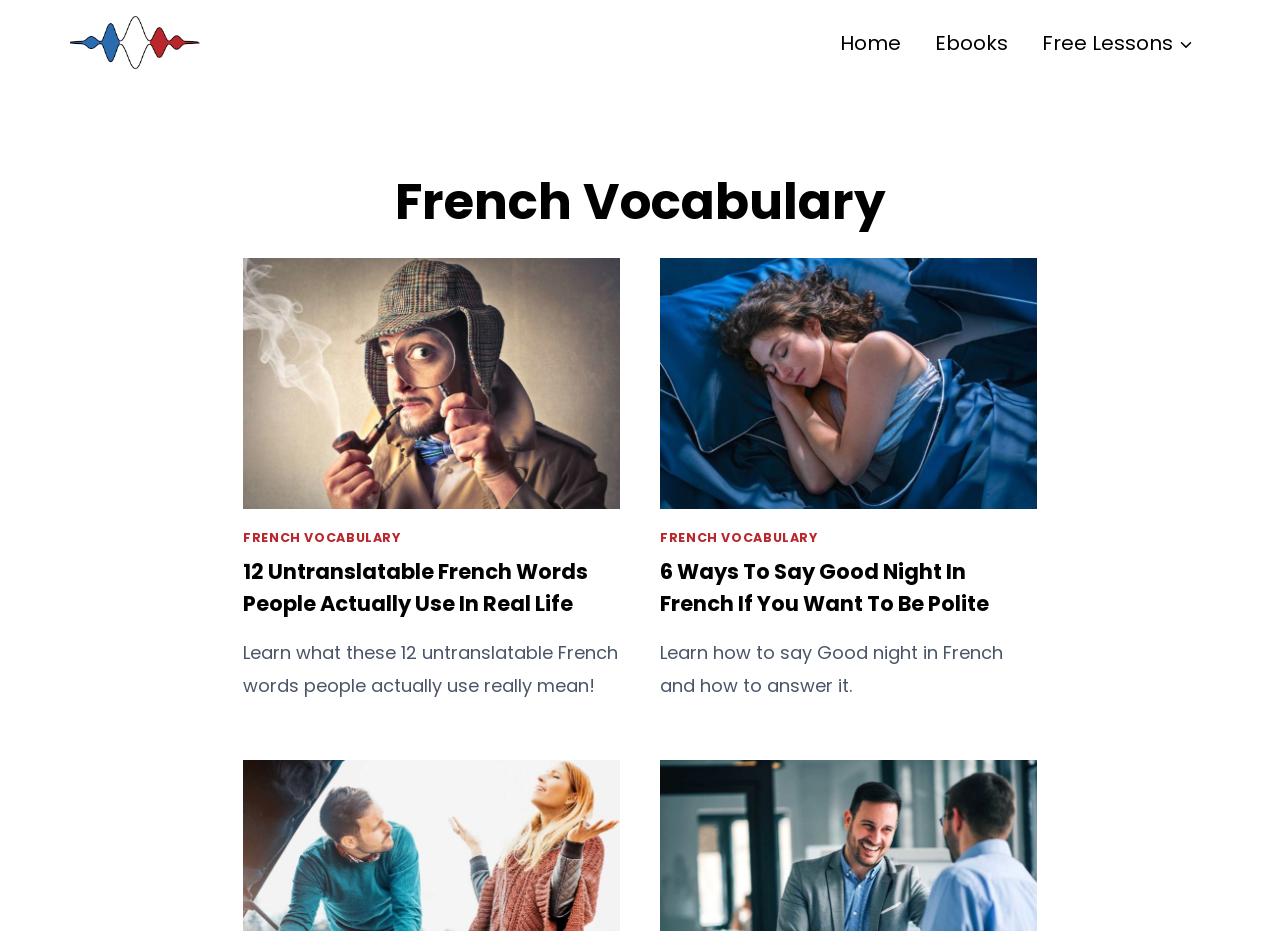Given the description of the UI element: "alt="Logo"", predict the bounding box coordinates in the form of [left, top, right, bottom], with each value being a float between 0 and 1.

[0.055, 0.017, 0.156, 0.074]